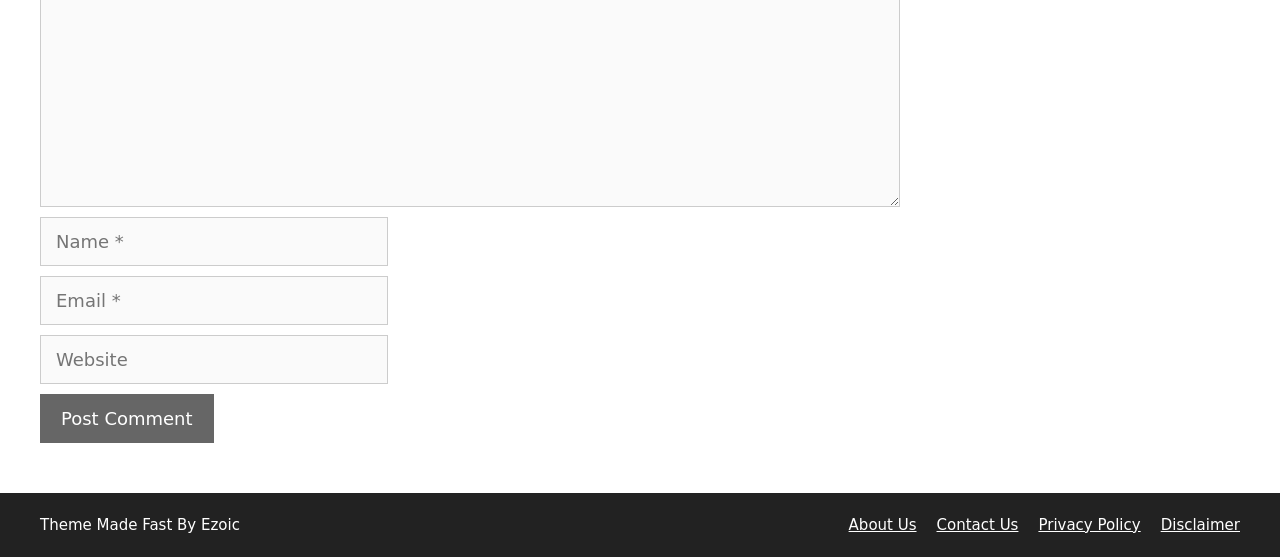Pinpoint the bounding box coordinates of the element you need to click to execute the following instruction: "Input your email". The bounding box should be represented by four float numbers between 0 and 1, in the format [left, top, right, bottom].

[0.031, 0.495, 0.303, 0.583]